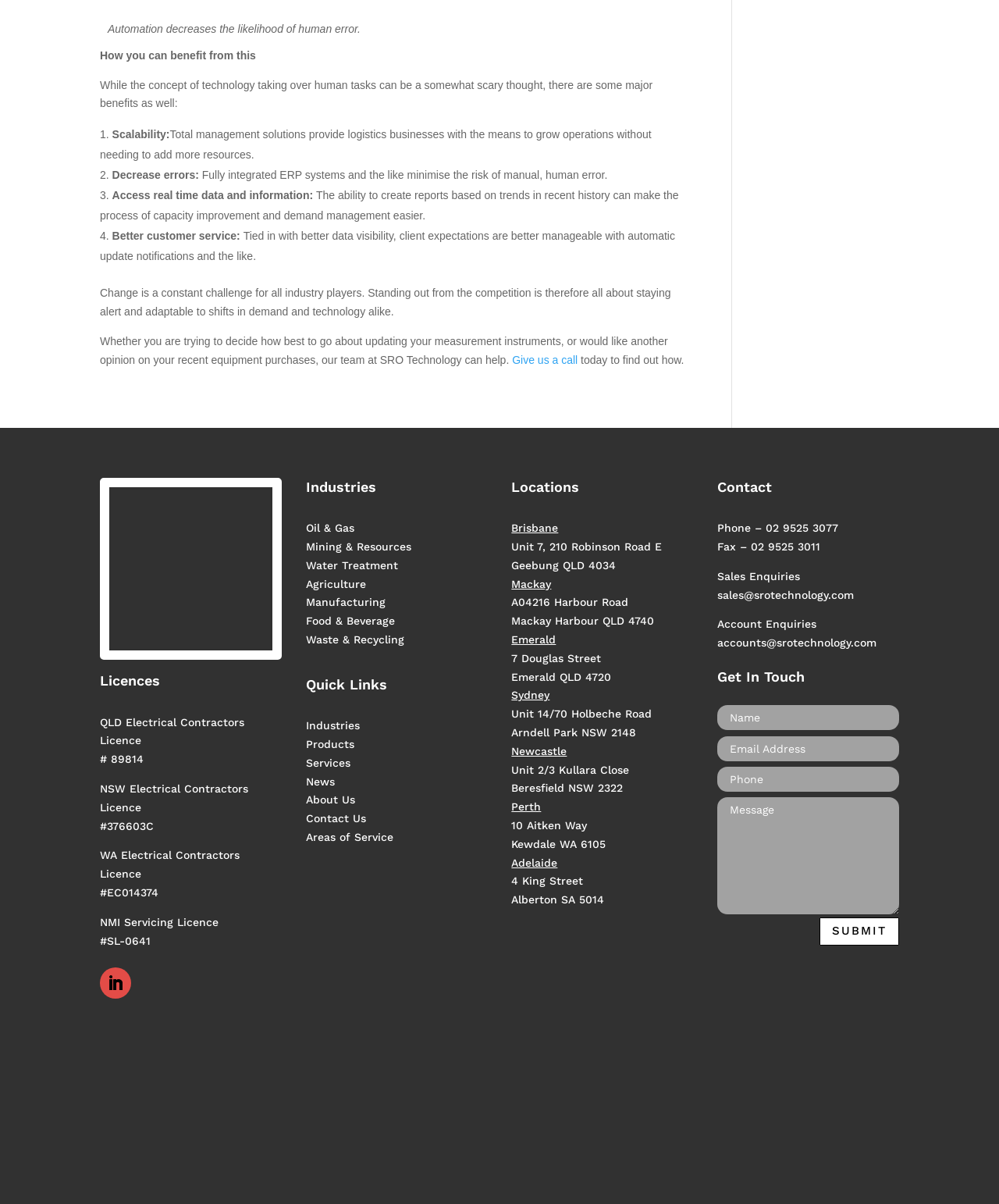Specify the bounding box coordinates of the element's area that should be clicked to execute the given instruction: "Click 'Brisbane'". The coordinates should be four float numbers between 0 and 1, i.e., [left, top, right, bottom].

[0.512, 0.433, 0.559, 0.444]